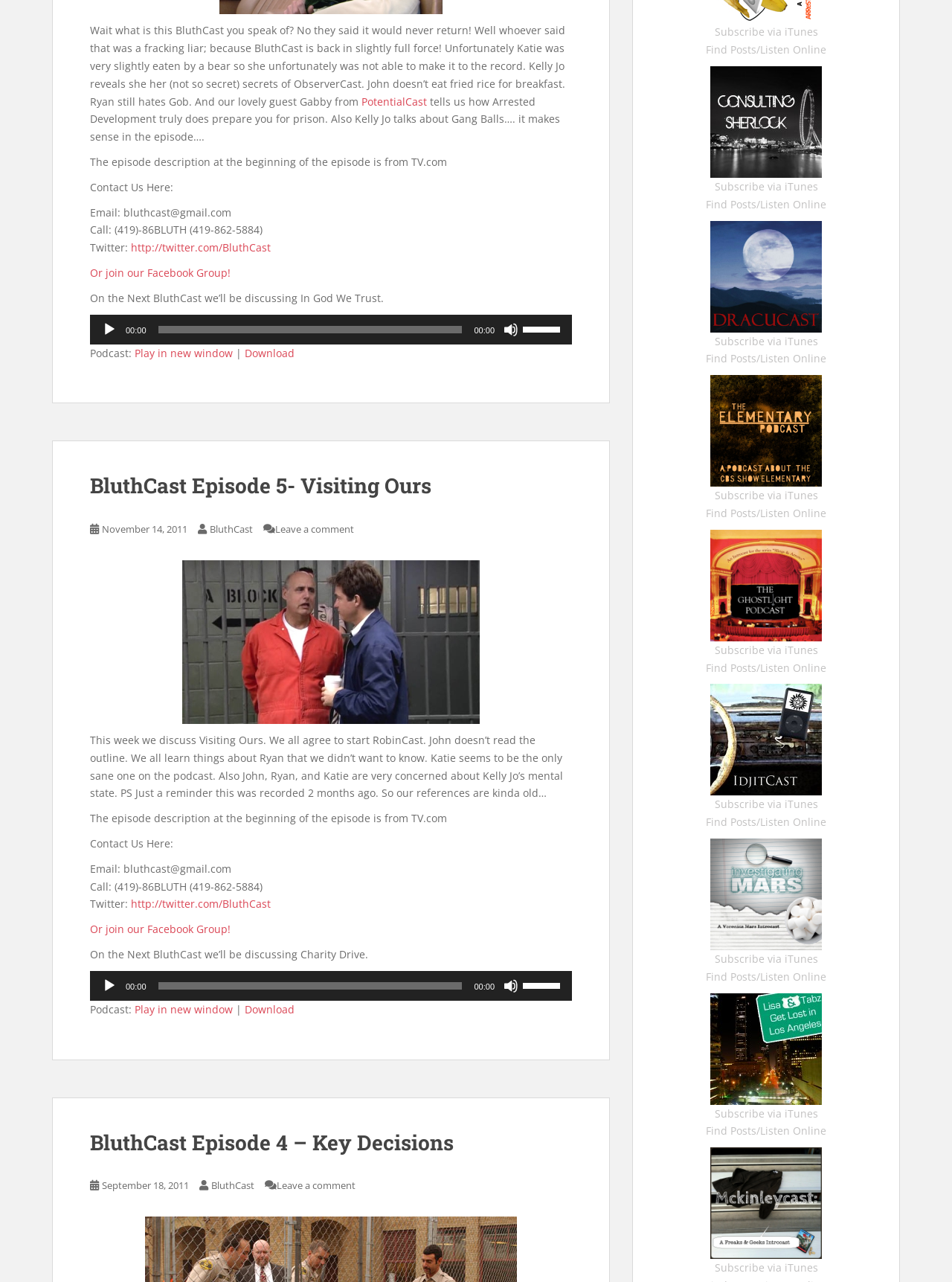Using the given element description, provide the bounding box coordinates (top-left x, top-left y, bottom-right x, bottom-right y) for the corresponding UI element in the screenshot: September 18, 2011September 18, 2011

[0.107, 0.919, 0.198, 0.93]